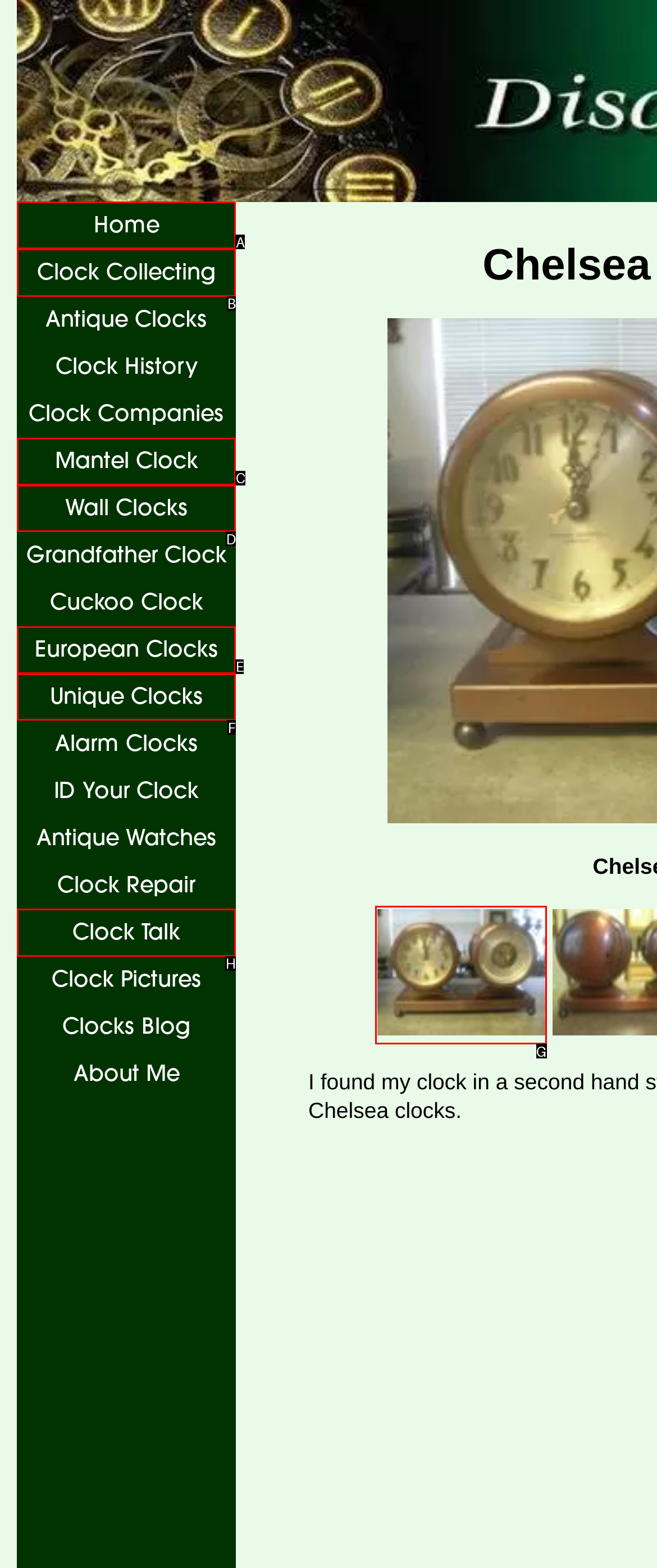Identify the letter of the option that should be selected to accomplish the following task: Discover how to drive business continuity through IT infrastructures. Provide the letter directly.

None